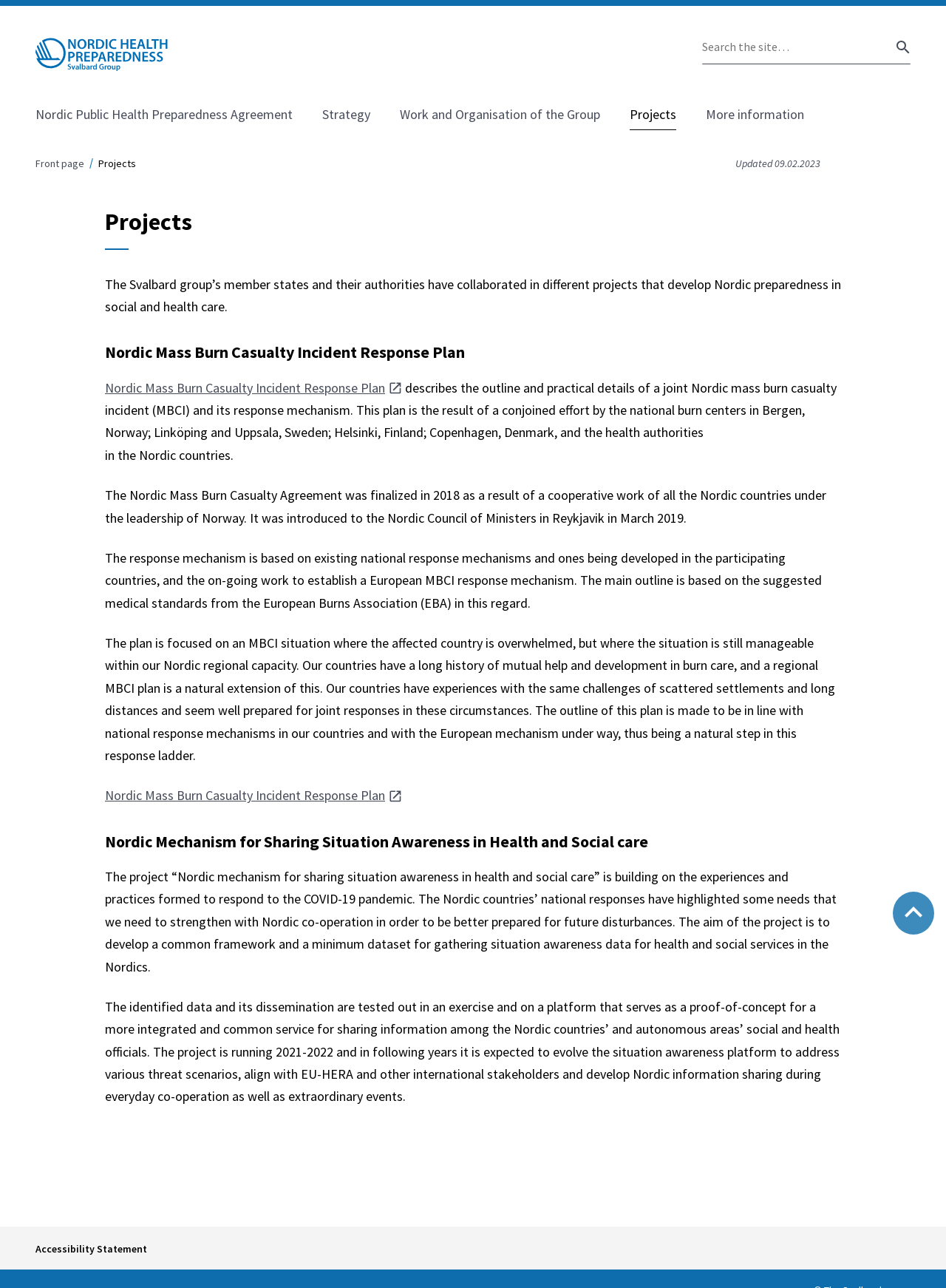Identify the bounding box coordinates of the region that should be clicked to execute the following instruction: "Read about Nordic Mass Burn Casualty Incident Response Plan".

[0.111, 0.294, 0.425, 0.308]